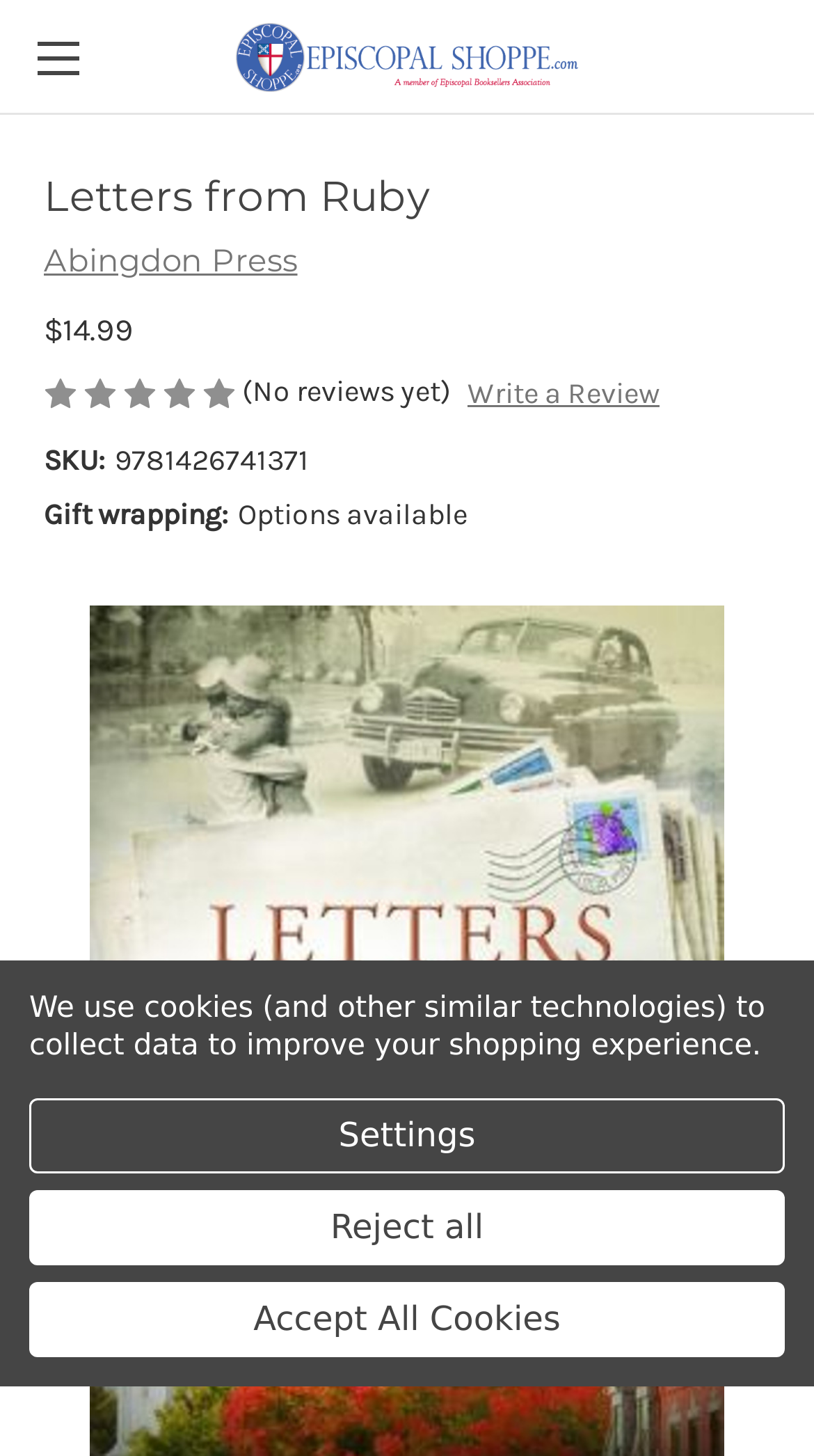Identify the bounding box of the UI element that matches this description: "alt="Episcopal Shoppe" title="Episcopal Shoppe"".

[0.249, 0.0, 0.751, 0.079]